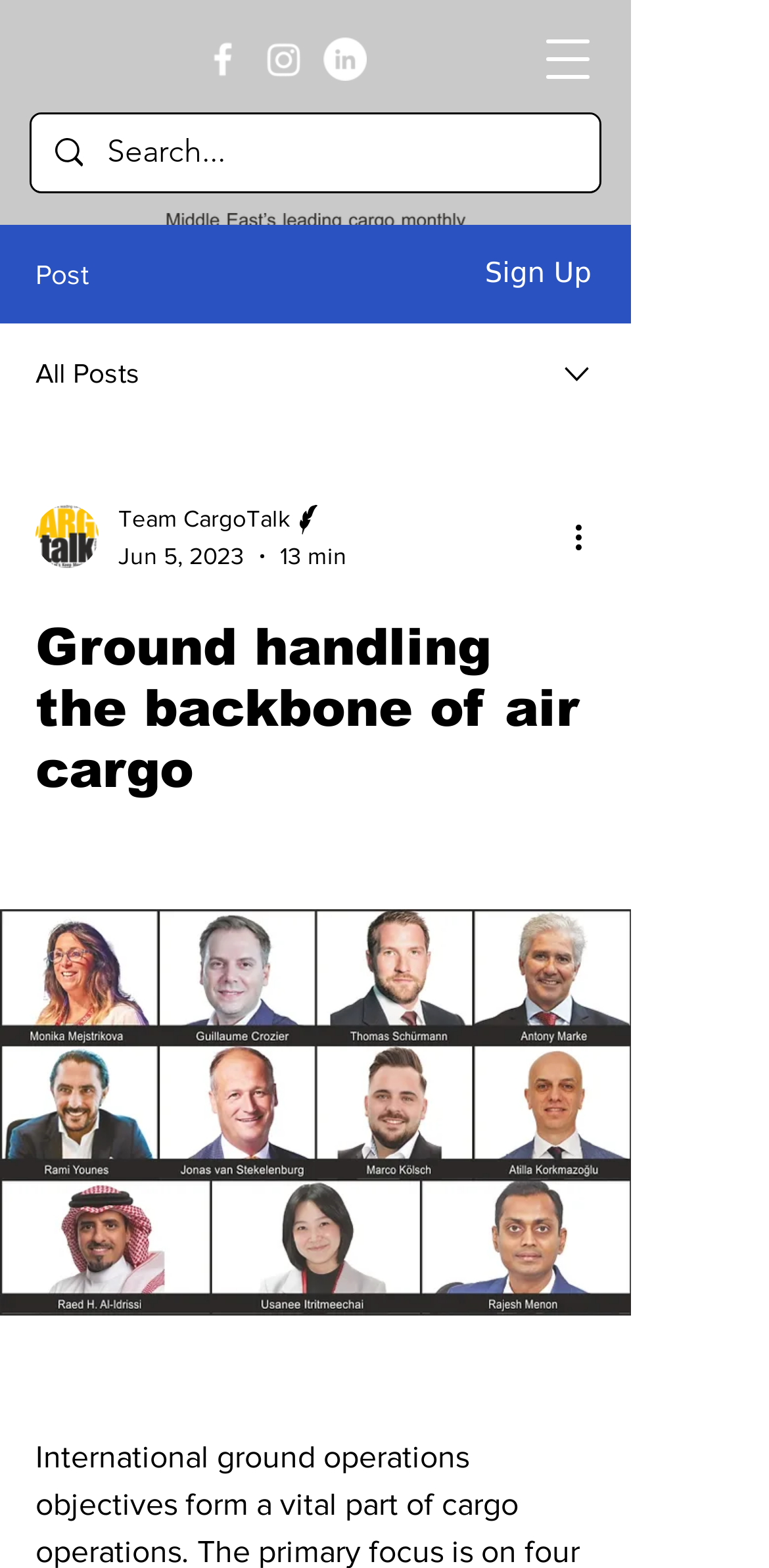What is the function of the search box?
Please use the visual content to give a single word or phrase answer.

Search